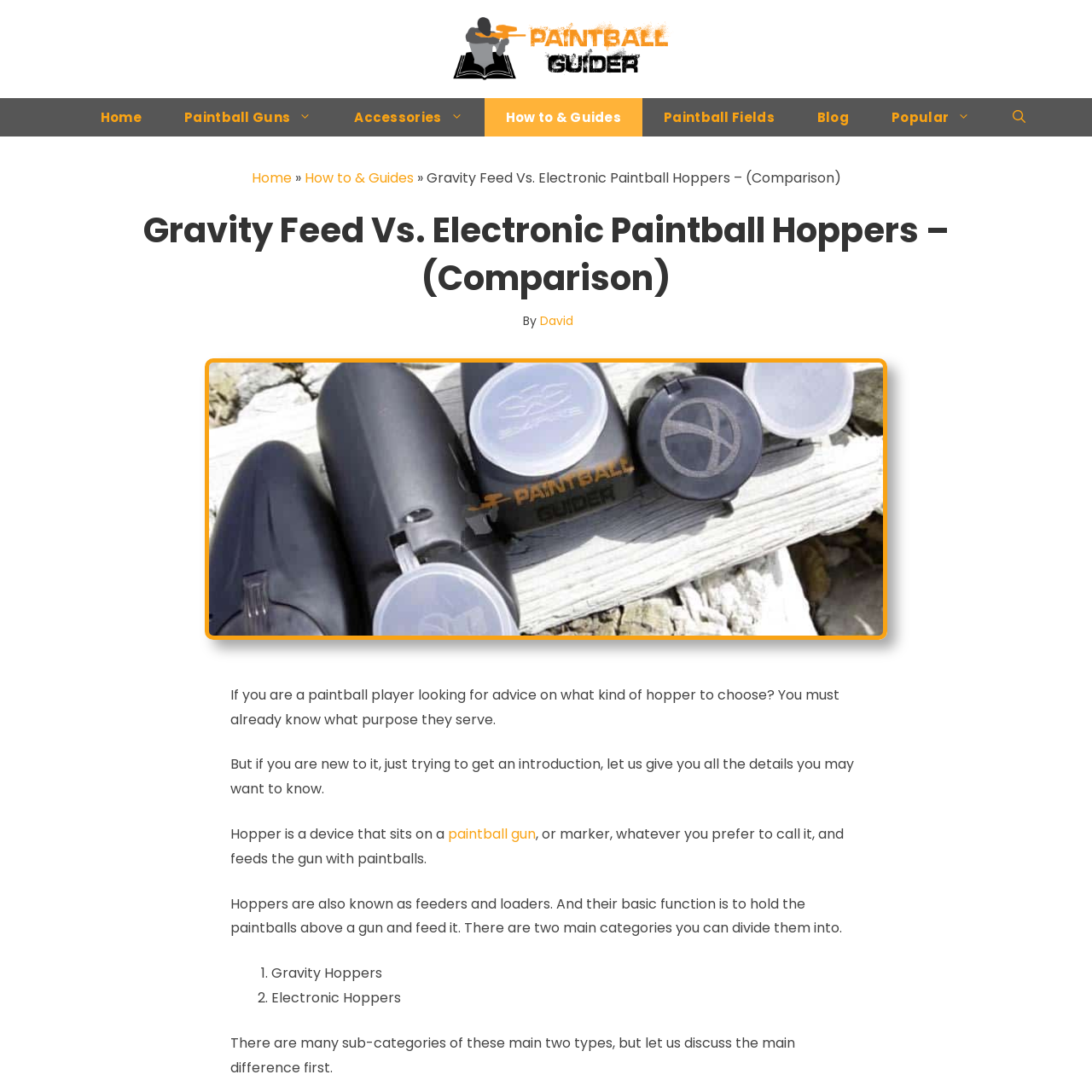Locate the bounding box coordinates of the element that needs to be clicked to carry out the instruction: "Go to the Home page". The coordinates should be given as four float numbers ranging from 0 to 1, i.e., [left, top, right, bottom].

[0.073, 0.09, 0.149, 0.125]